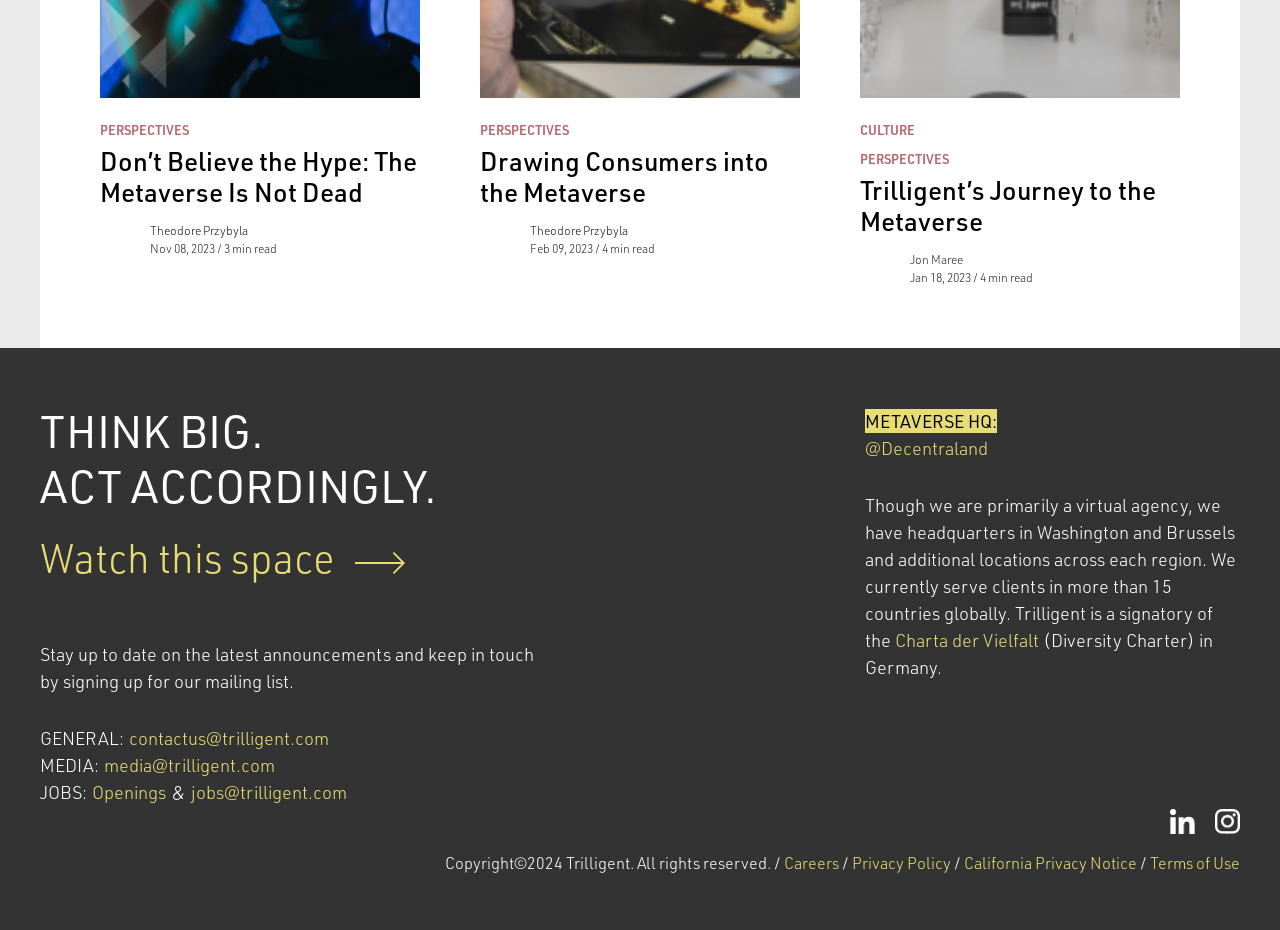Can you identify the bounding box coordinates of the clickable region needed to carry out this instruction: 'Learn more about Trilligent's journey to the metaverse'? The coordinates should be four float numbers within the range of 0 to 1, stated as [left, top, right, bottom].

[0.672, 0.186, 0.903, 0.256]